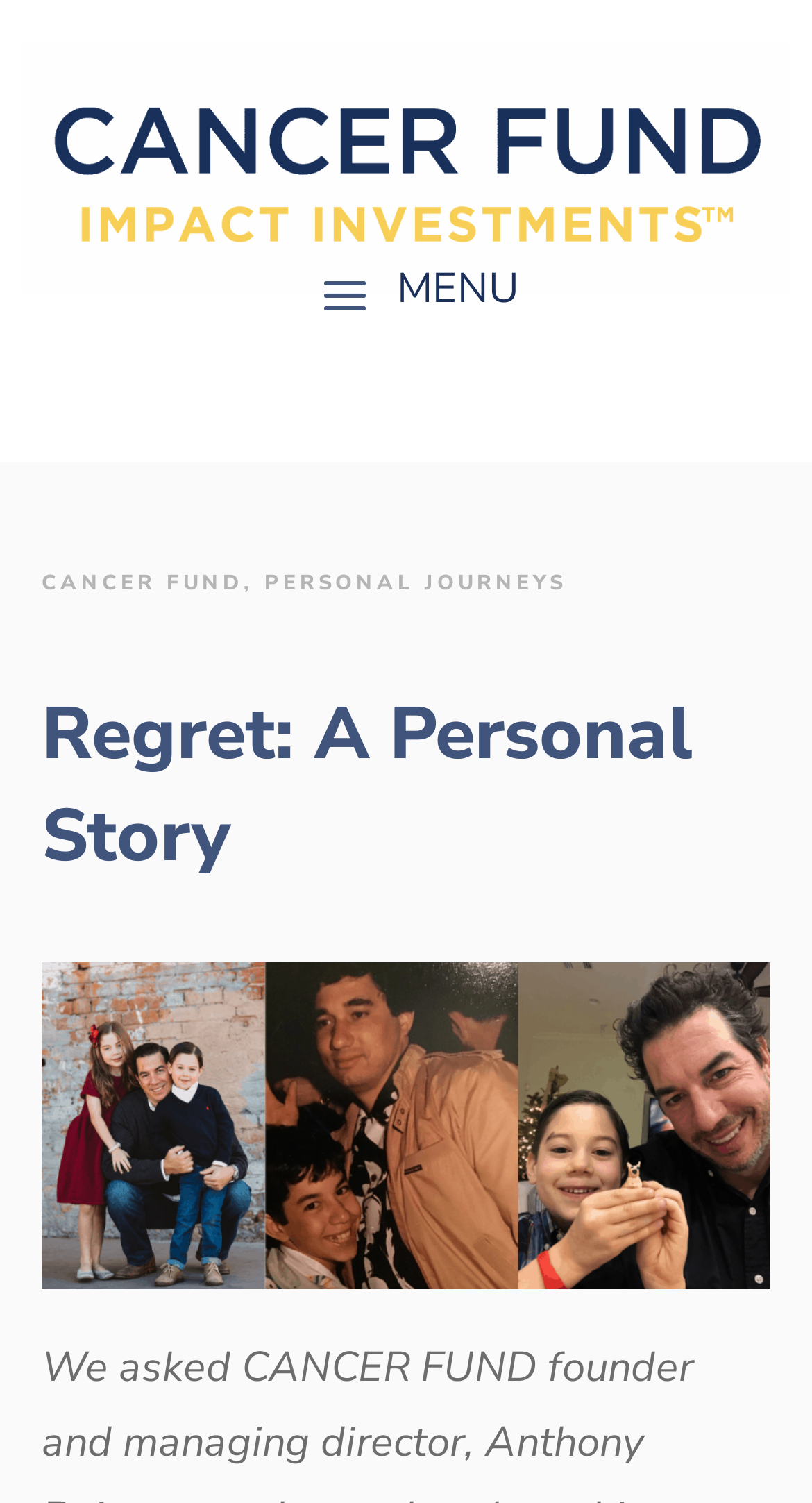Offer a detailed explanation of the webpage layout and contents.

The webpage features a personal story about the founder of CANCER FUND, Anthony Bajoras. At the top, there is a prominent link with an accompanying image that spans almost the entire width of the page. Below this, there are three links in a row, with the first one being "CANCER FUND", followed by a comma, and then "PERSONAL JOURNEYS". 

The main heading, "Regret: A Personal Story", is positioned below these links, taking up a significant portion of the page's width. Underneath the heading, there is a large figure that occupies a substantial area of the page. The figure is likely an image related to the personal story being shared.